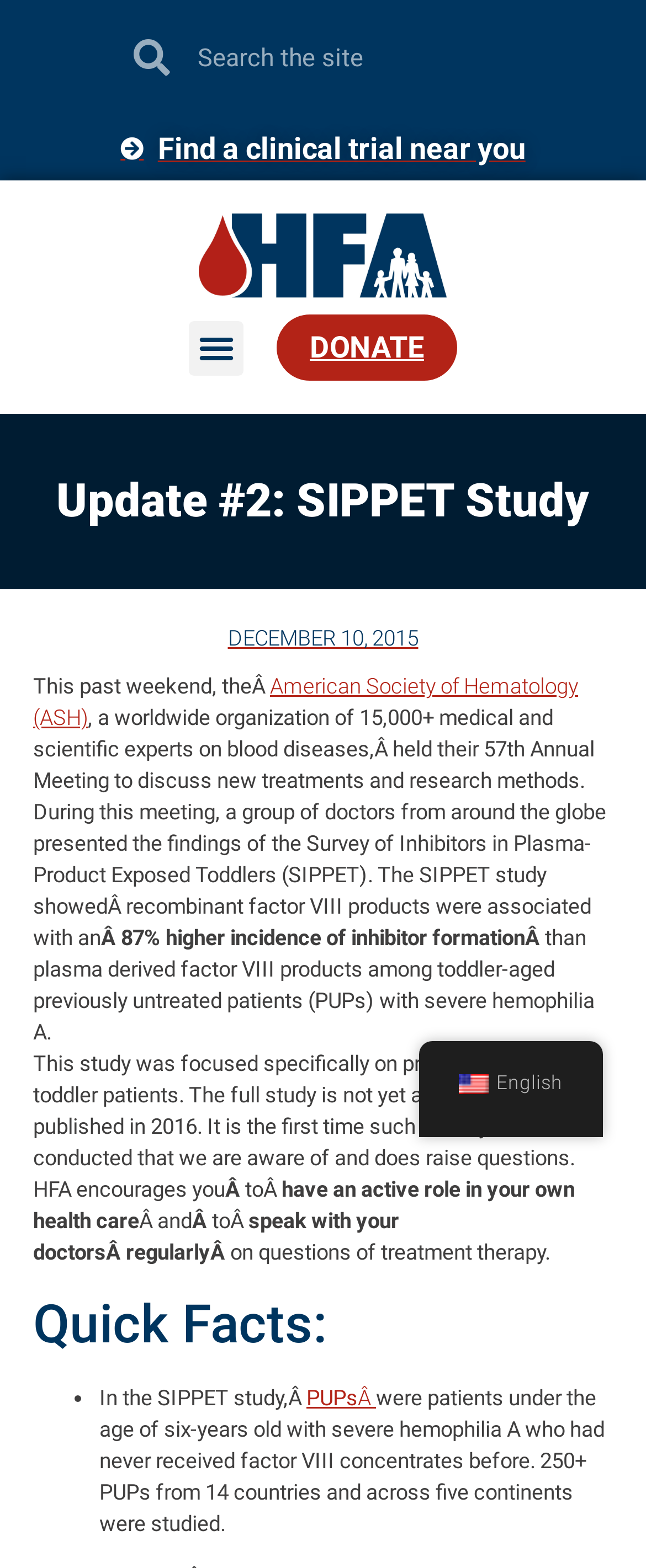Please predict the bounding box coordinates (top-left x, top-left y, bottom-right x, bottom-right y) for the UI element in the screenshot that fits the description: American Society of Hematology (ASH)

[0.051, 0.43, 0.895, 0.466]